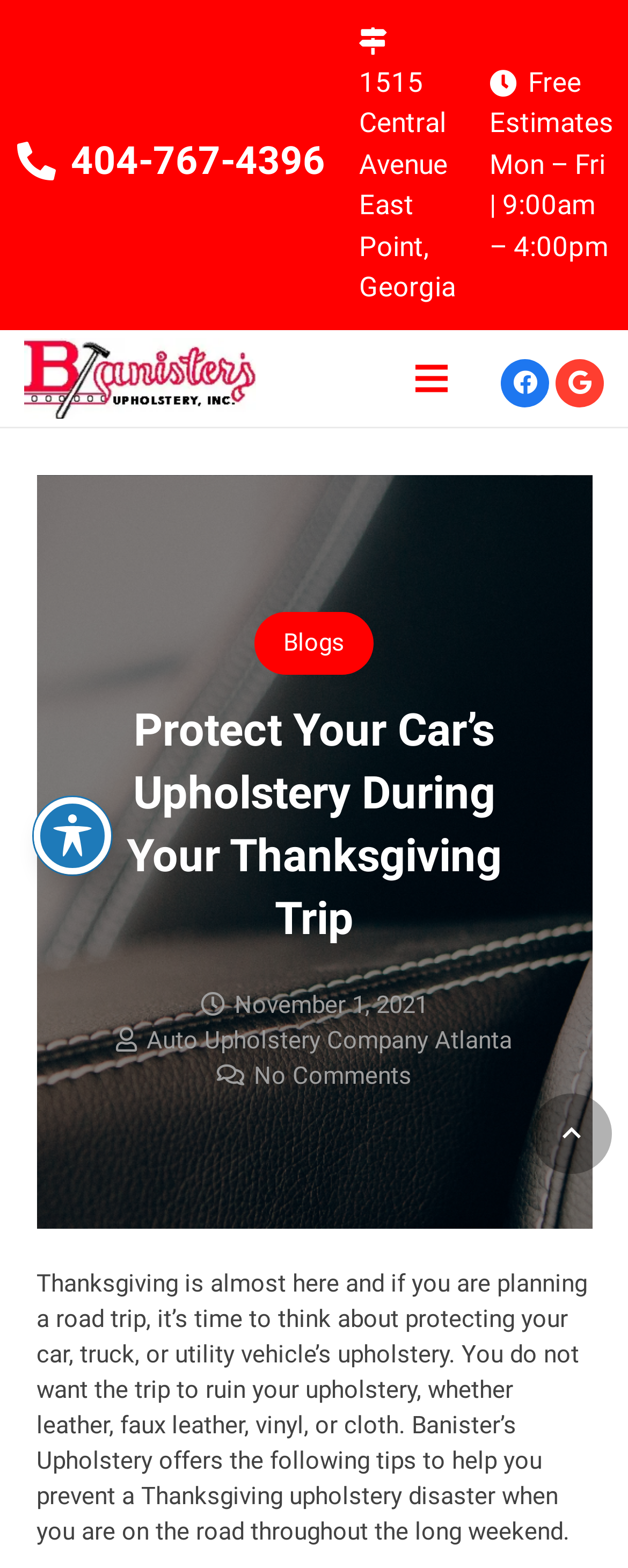What is the phone number on the top left?
Please look at the screenshot and answer in one word or a short phrase.

404-767-4396